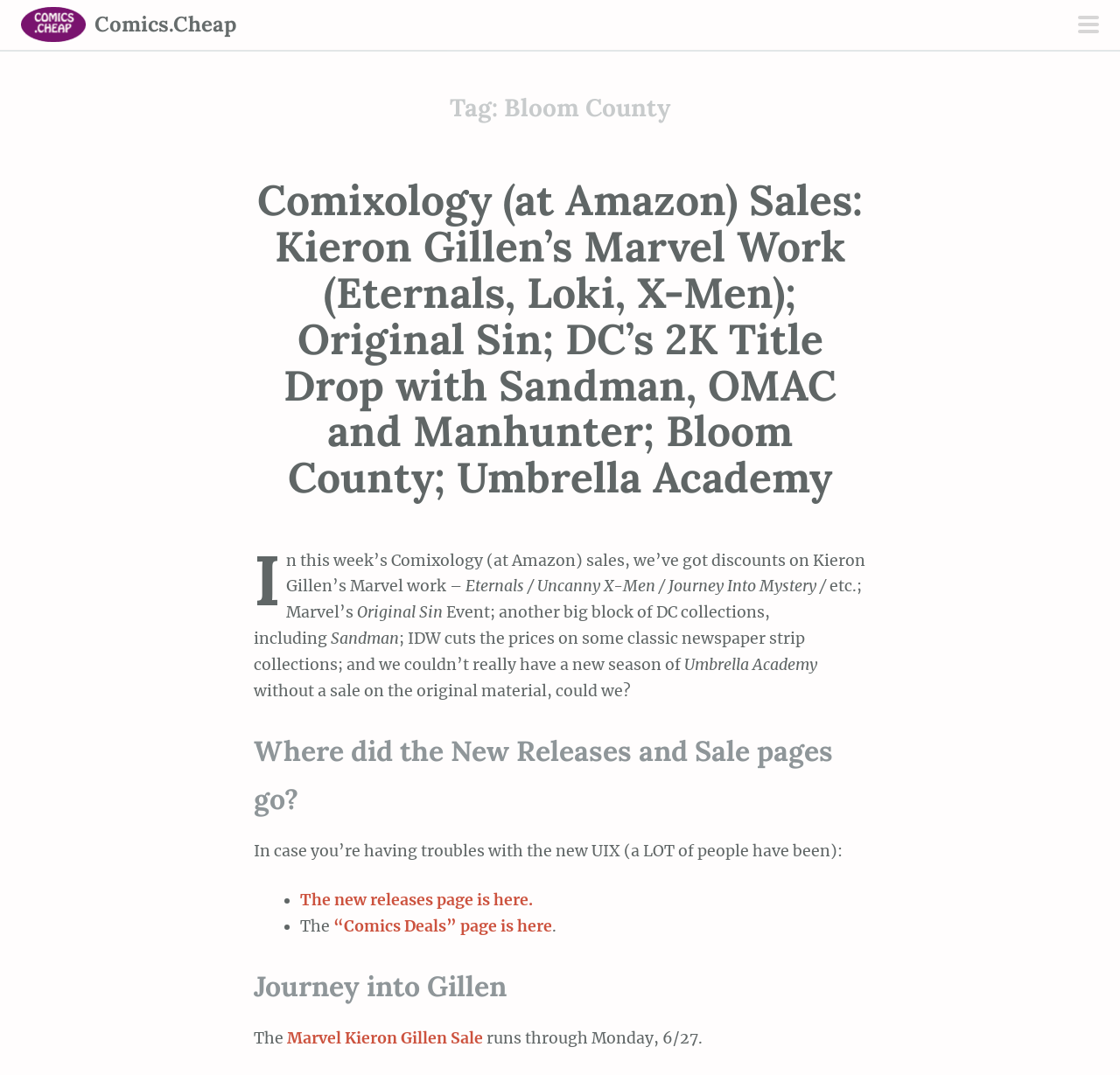Please give a succinct answer to the question in one word or phrase:
What is the alternative name for the 'New Releases' page?

Comics Deals